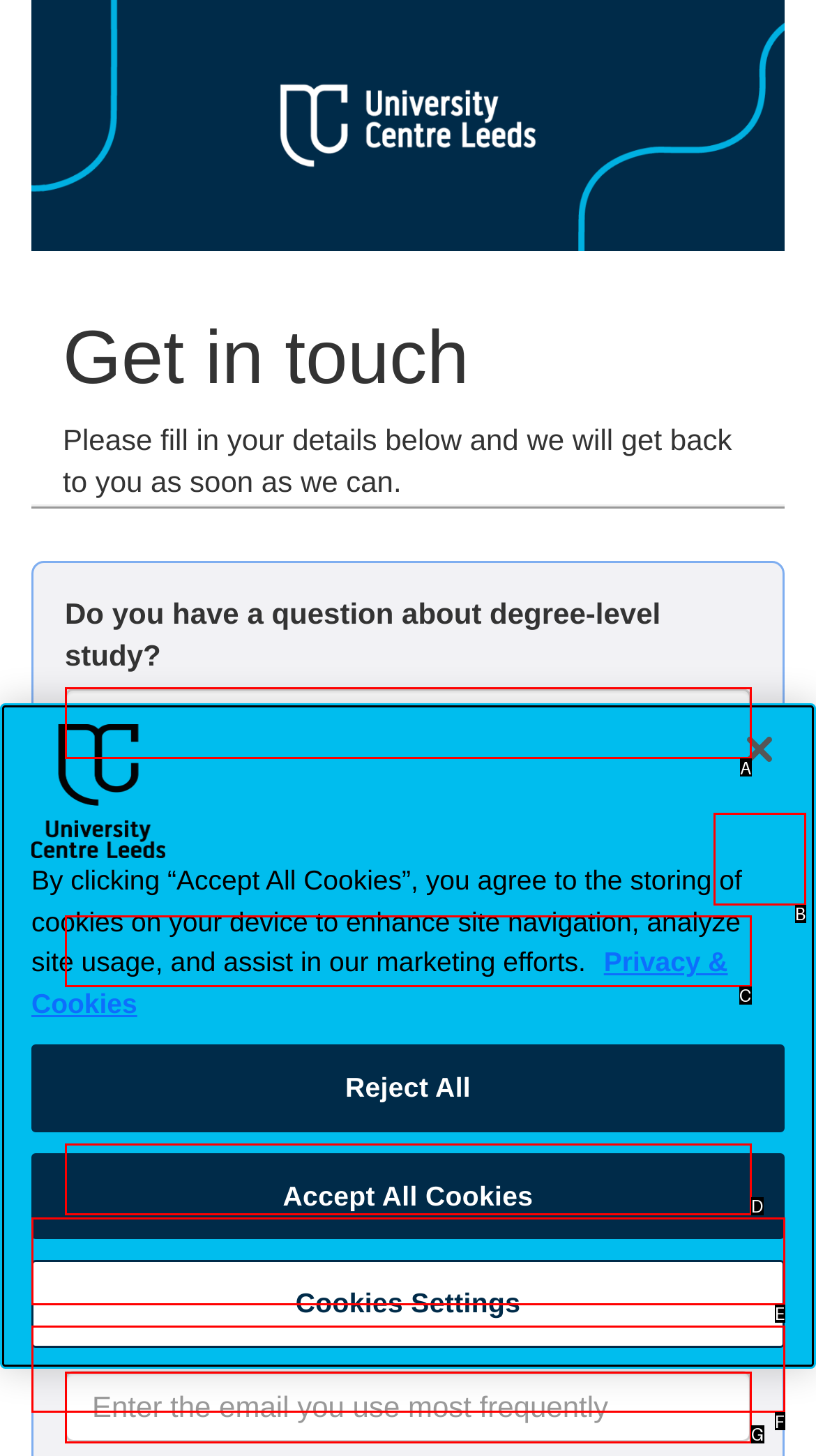Identify the option that corresponds to the description: parent_node: Copyright © 2024 Readthebibleinayear.com 
Provide the letter of the matching option from the available choices directly.

None